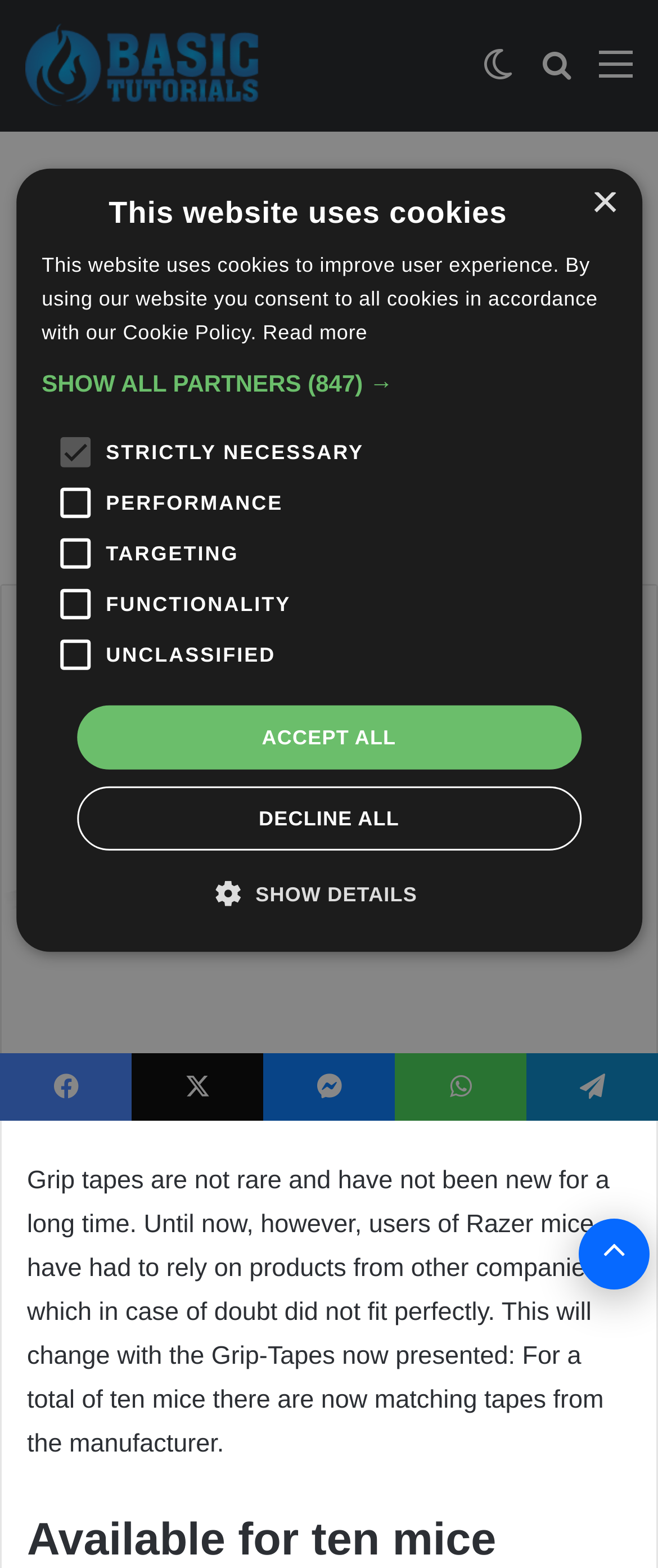Locate the bounding box coordinates of the clickable element to fulfill the following instruction: "Click on the 'Home' link". Provide the coordinates as four float numbers between 0 and 1 in the format [left, top, right, bottom].

[0.038, 0.109, 0.167, 0.125]